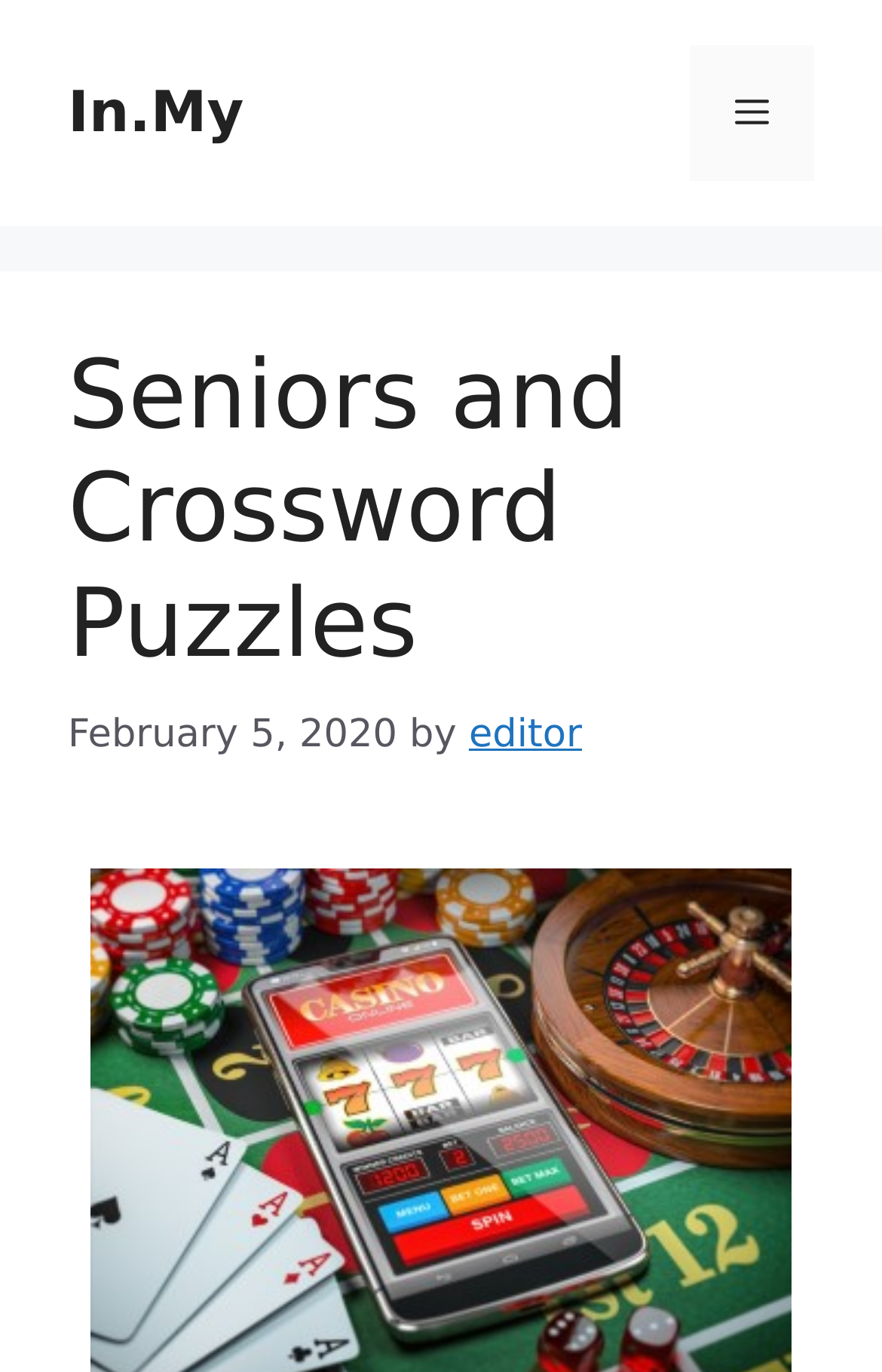Answer the following inquiry with a single word or phrase:
What is the role of the person mentioned in the article?

editor